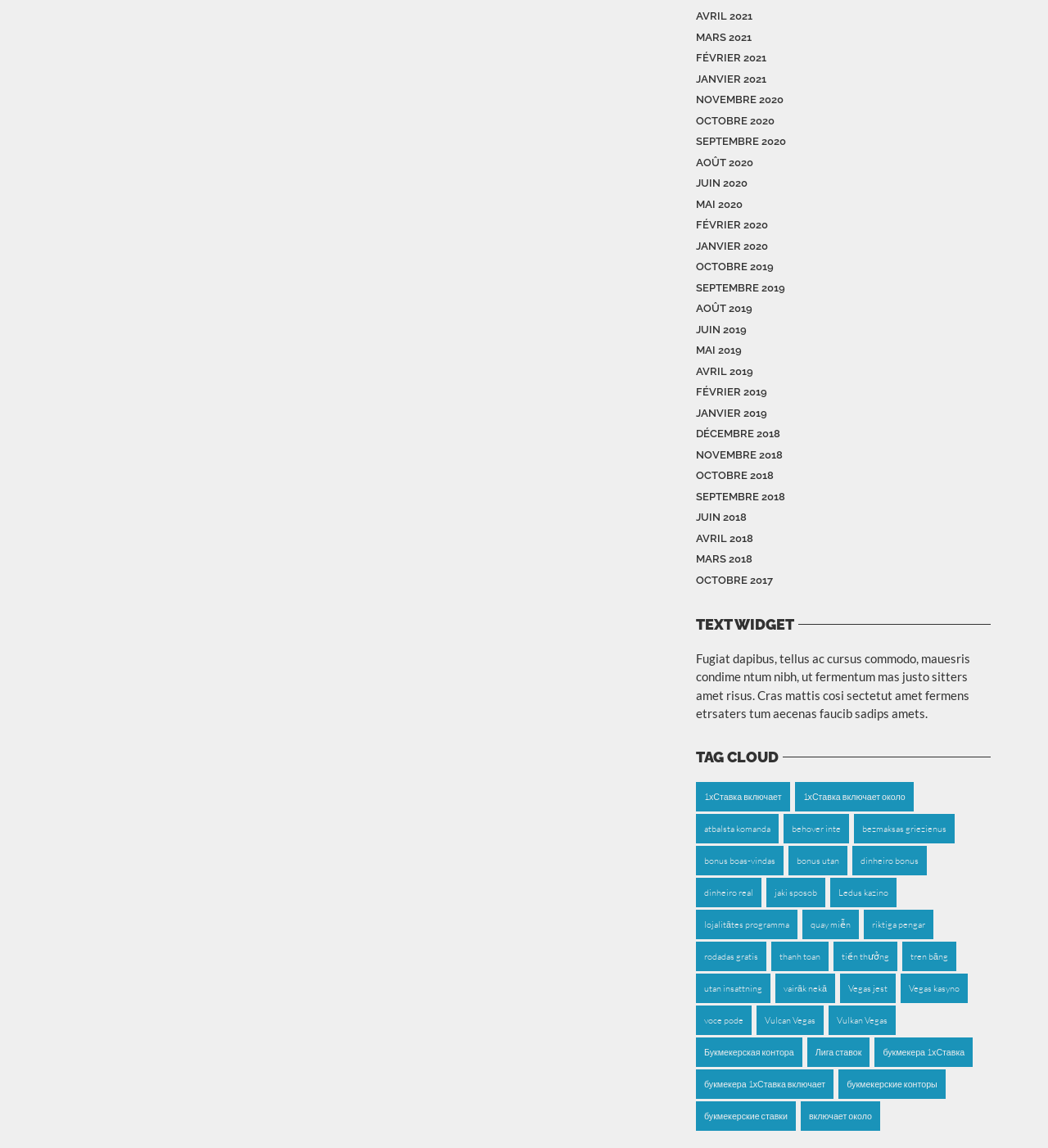Answer the question in a single word or phrase:
What is the title of the second section?

TAG CLOUD